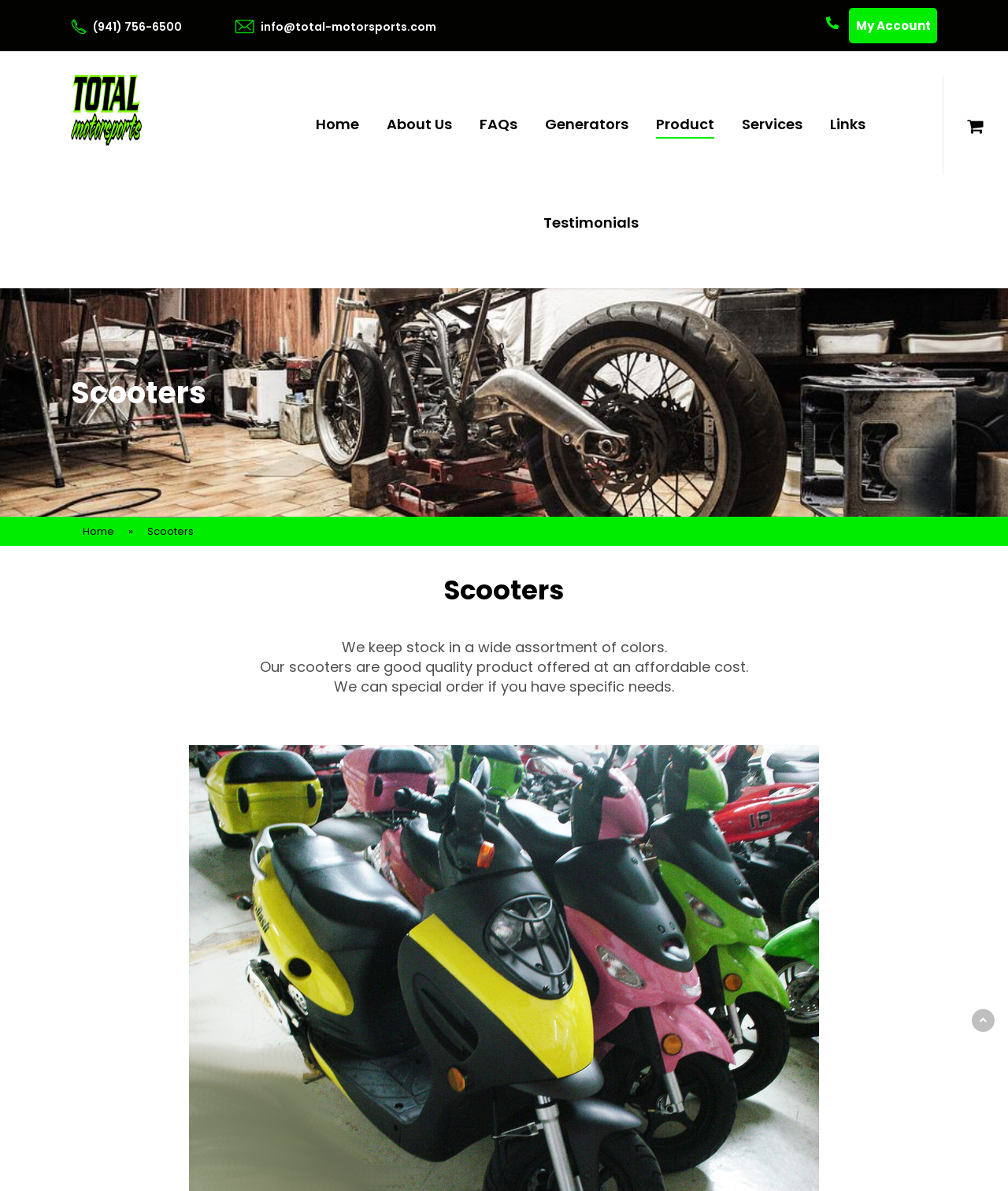Highlight the bounding box of the UI element that corresponds to this description: "alt="Total Motor Sports"".

[0.07, 0.063, 0.141, 0.122]